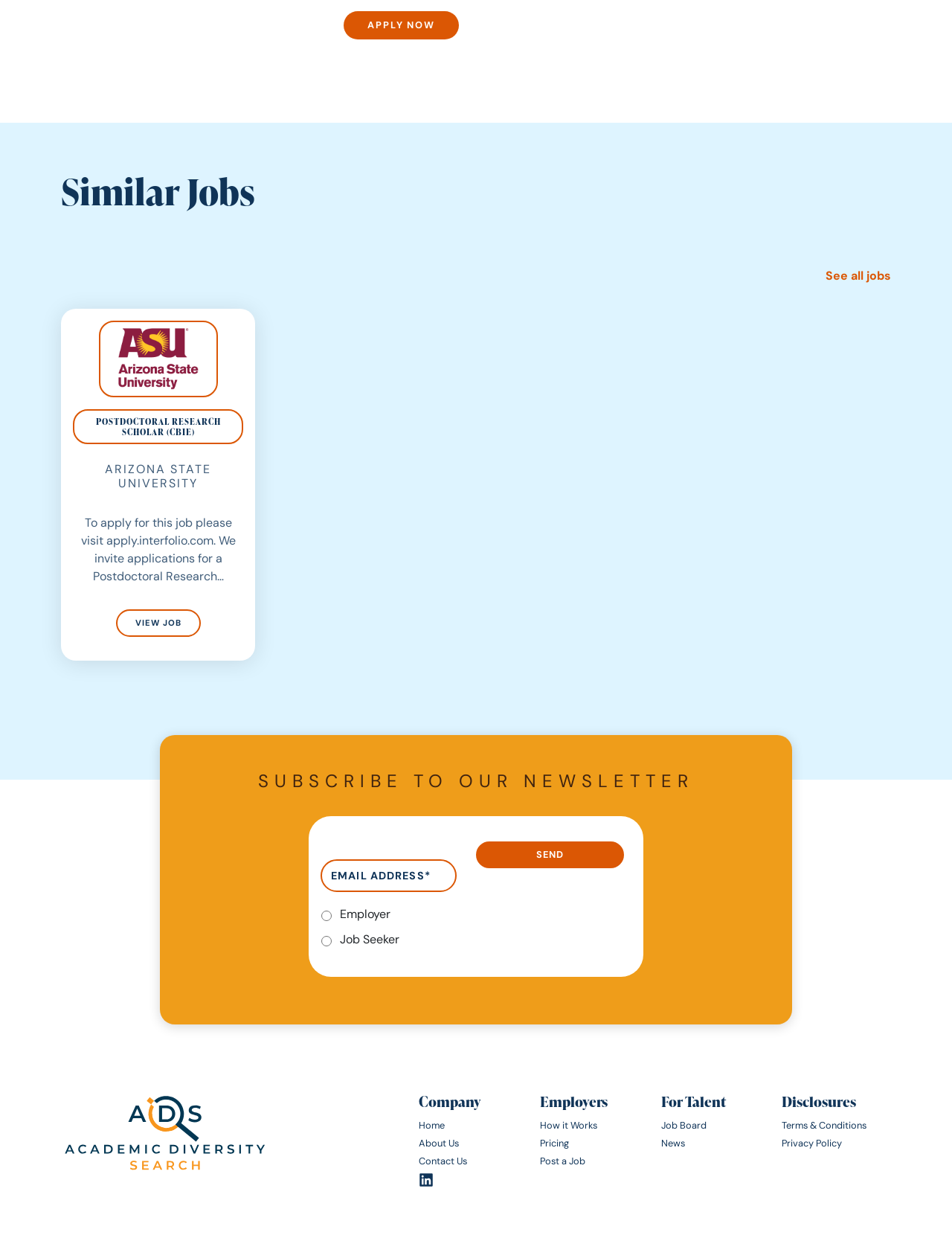Given the element description "Pricing" in the screenshot, predict the bounding box coordinates of that UI element.

[0.567, 0.92, 0.597, 0.931]